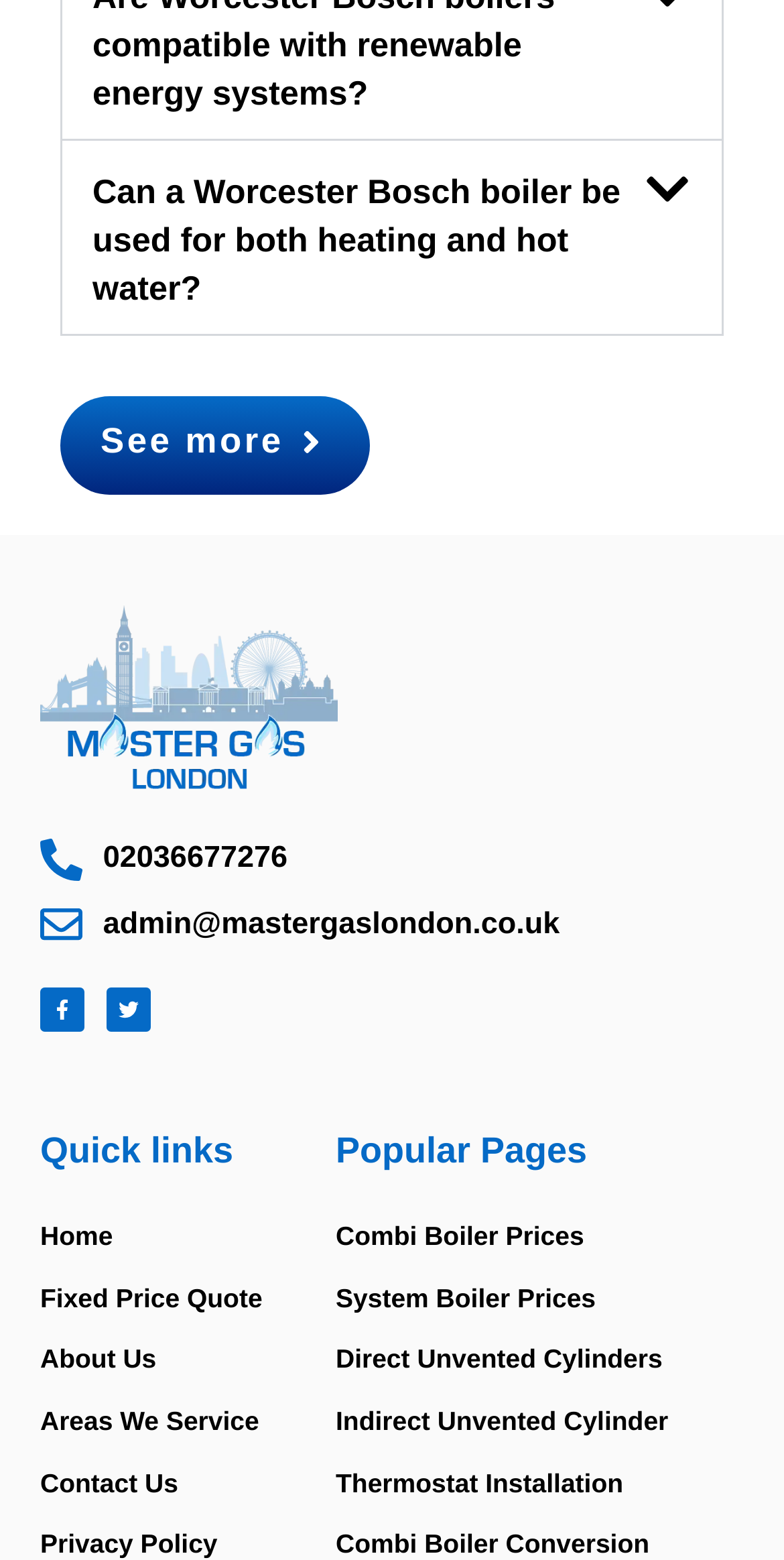Can you find the bounding box coordinates for the element that needs to be clicked to execute this instruction: "Buy the Canadian Silver 20 Dollars coin"? The coordinates should be given as four float numbers between 0 and 1, i.e., [left, top, right, bottom].

None